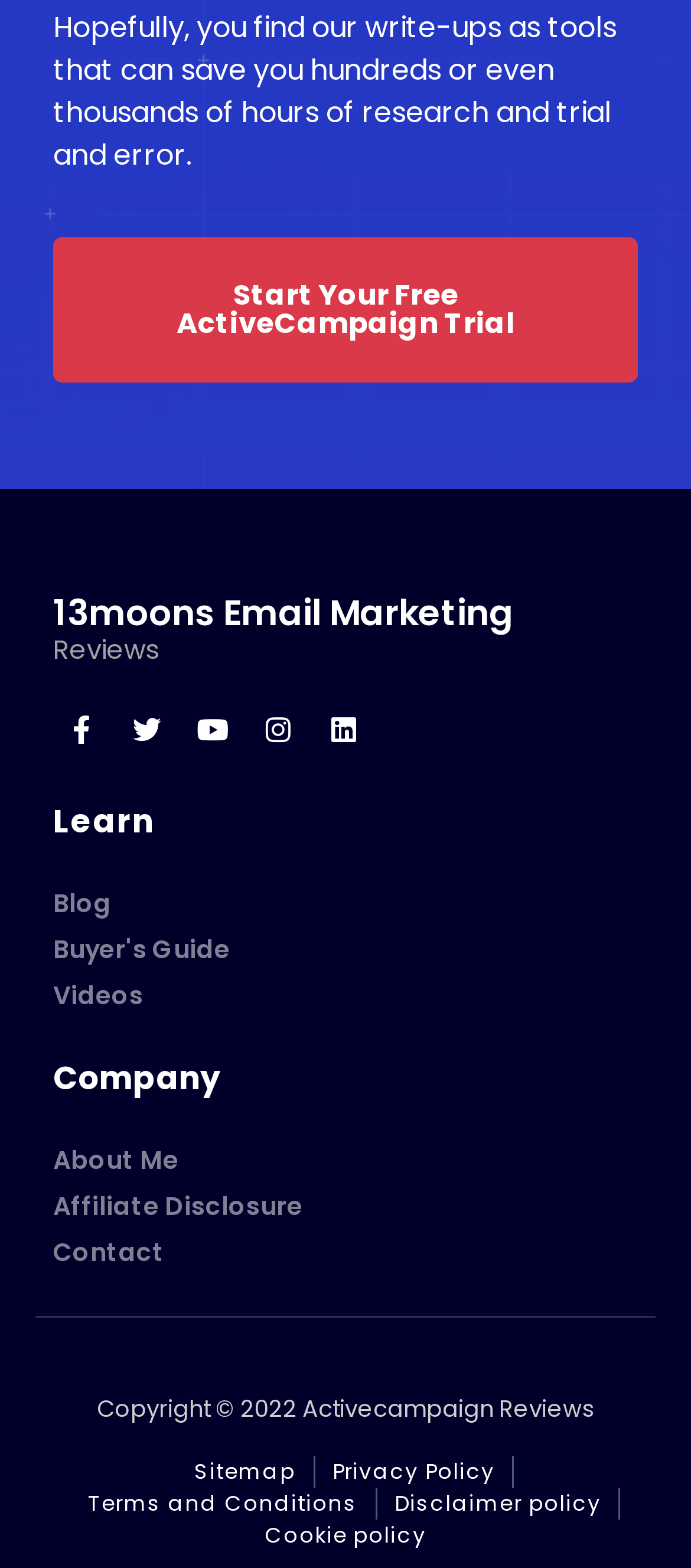What is the name of the email marketing service?
Refer to the screenshot and answer in one word or phrase.

13moons Email Marketing